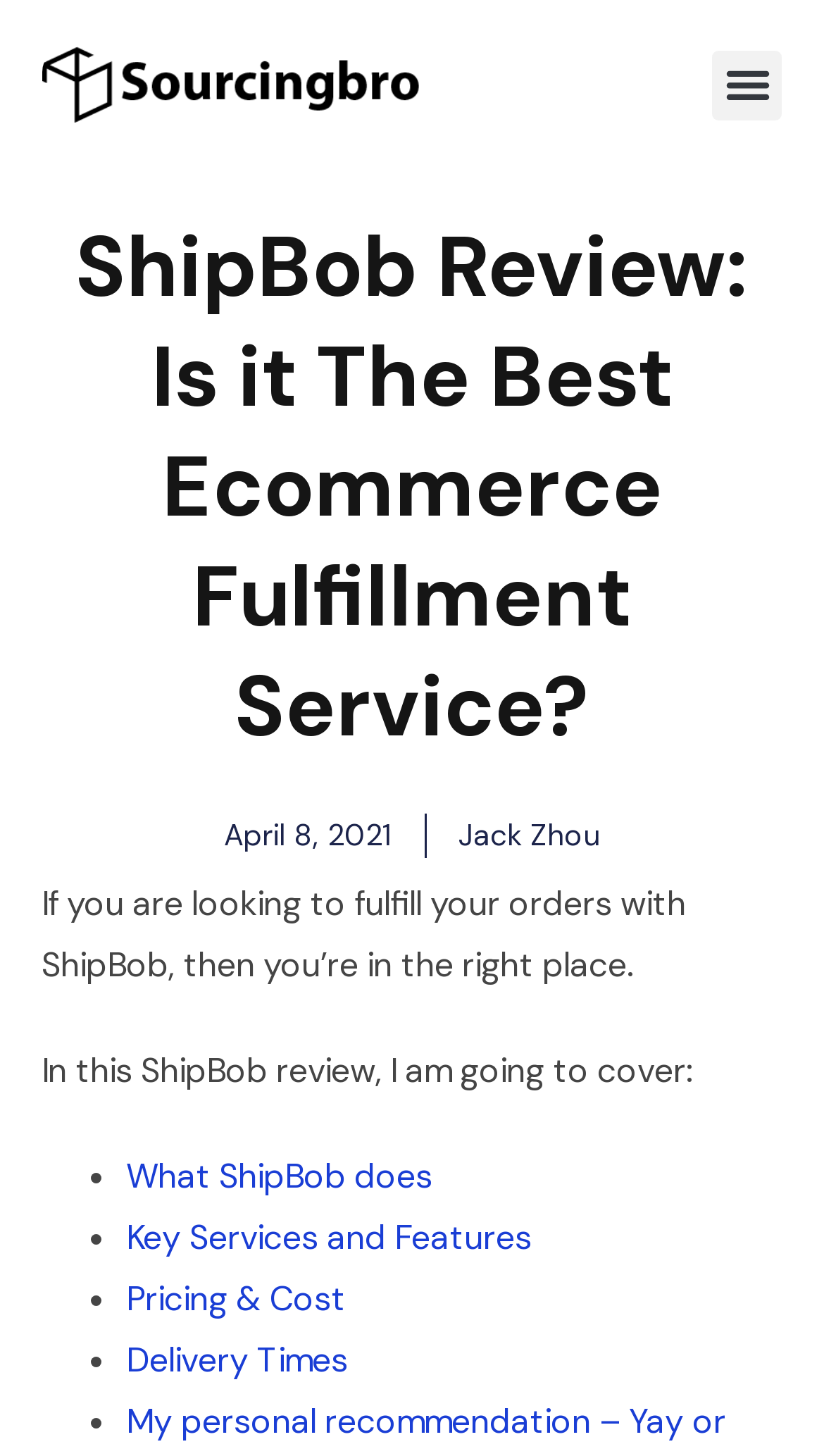Based on the description "What ShipBob does", find the bounding box of the specified UI element.

[0.153, 0.792, 0.524, 0.823]